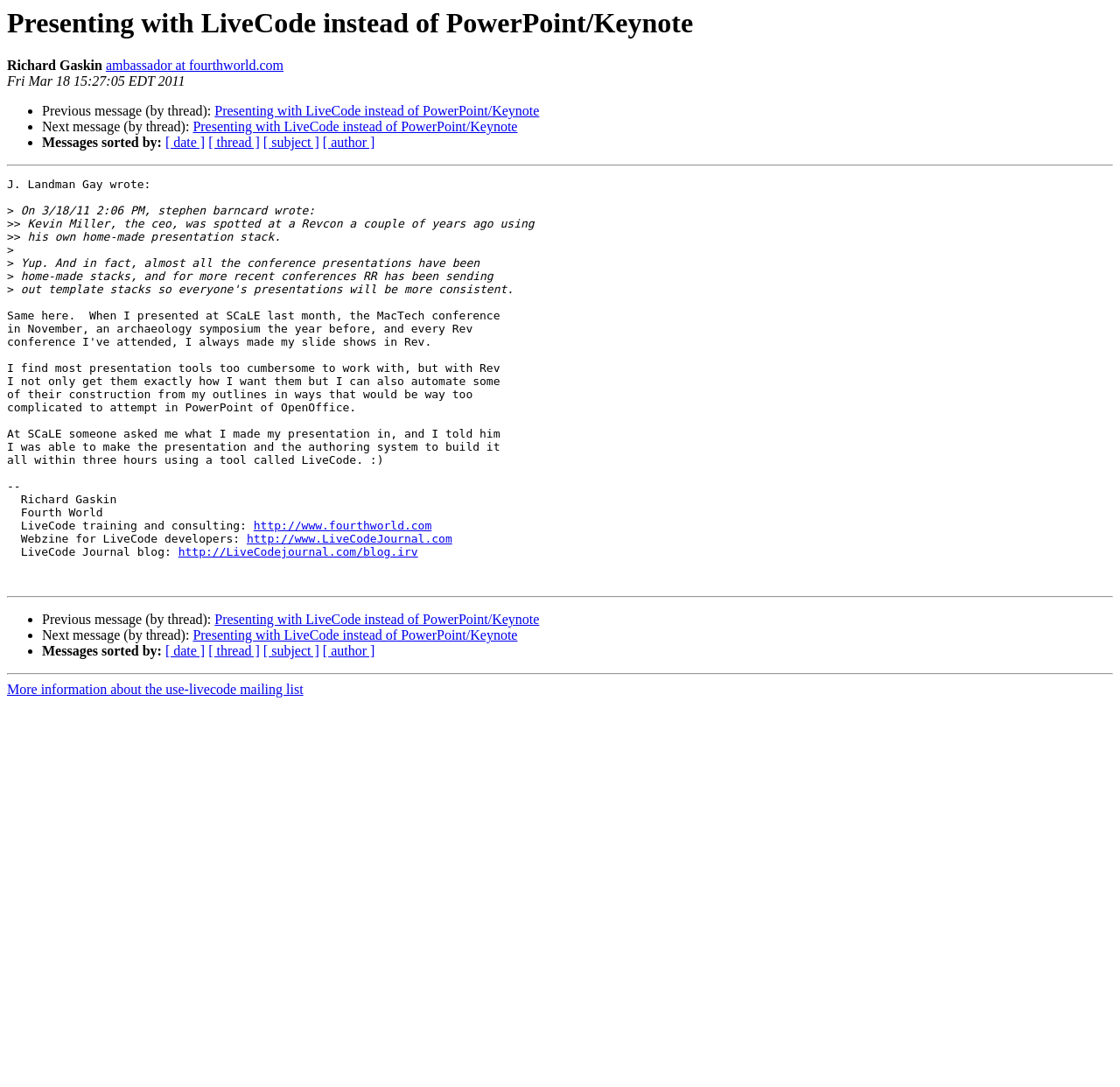Who is the author of the message?
Offer a detailed and exhaustive answer to the question.

I found the author's name by looking at the text 'J. Landman Gay wrote:' which is a clear indication of the author of the message.